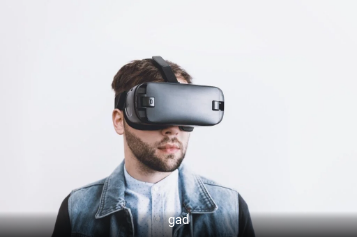Give a detailed account of what is happening in the image.

The image features a young man wearing a sleek virtual reality (VR) headset, which encapsulates the innovative trends in technology and consumer electronics. His casual outfit, highlighted by a denim jacket over a simple shirt, suggests a blend of modern fashion with a tech-savvy attitude. The backdrop is minimalistic with a light color, helping to emphasize the futuristic nature of the VR device. Below this striking visual, a text reading "gad" is displayed, possibly hinting at a brand or concept linked to cutting-edge gadgets. This imagery reflects the growing interest in immersive technologies, amidst ongoing developments in various consumer electronics sectors like smartphones and smartwatches.